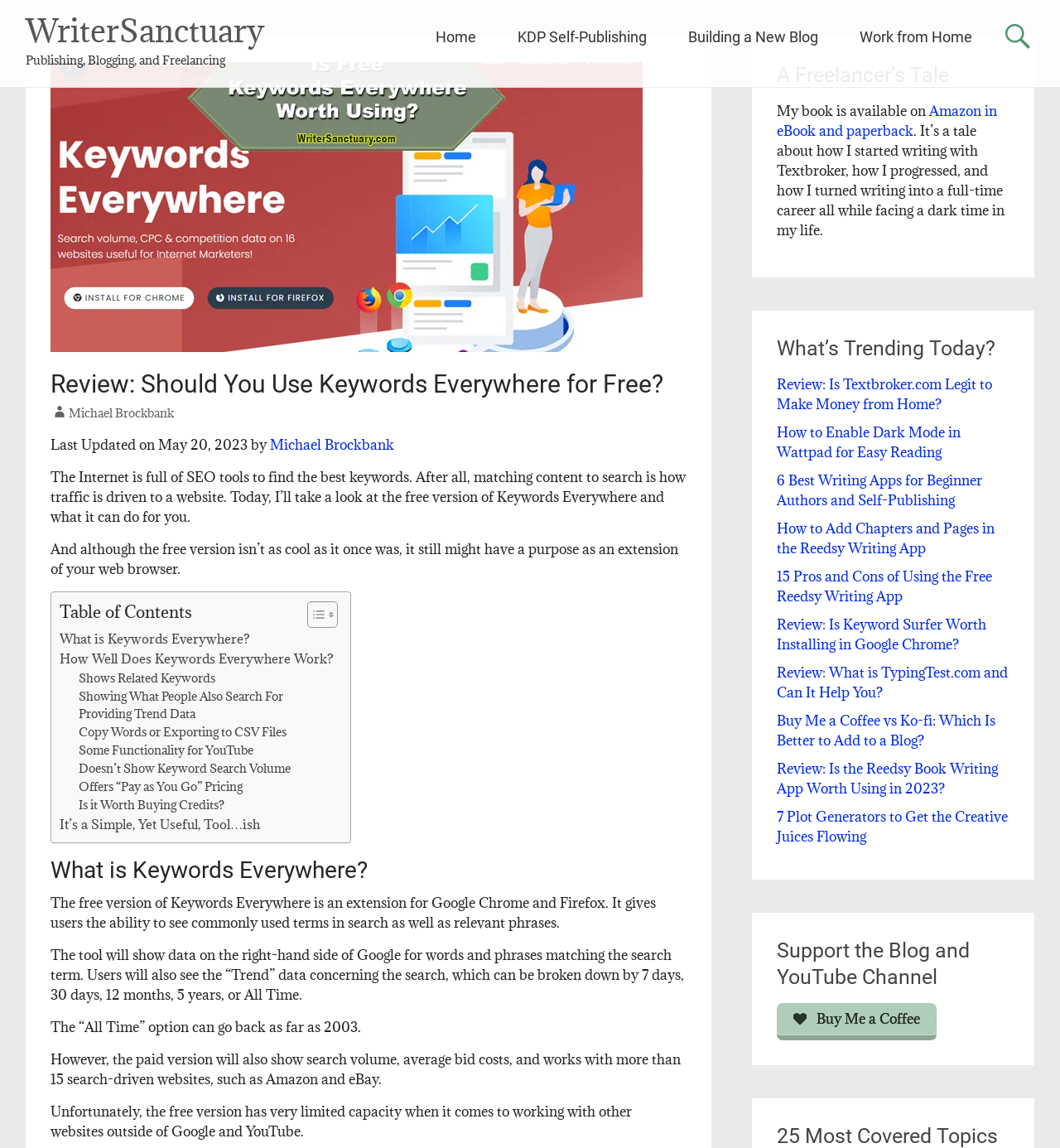What is the purpose of the 'Table of Contents'?
Give a thorough and detailed response to the question.

I determined the answer by looking at the 'Table of Contents' element and its links to different sections of the review, which suggests that its purpose is to help users navigate the review.